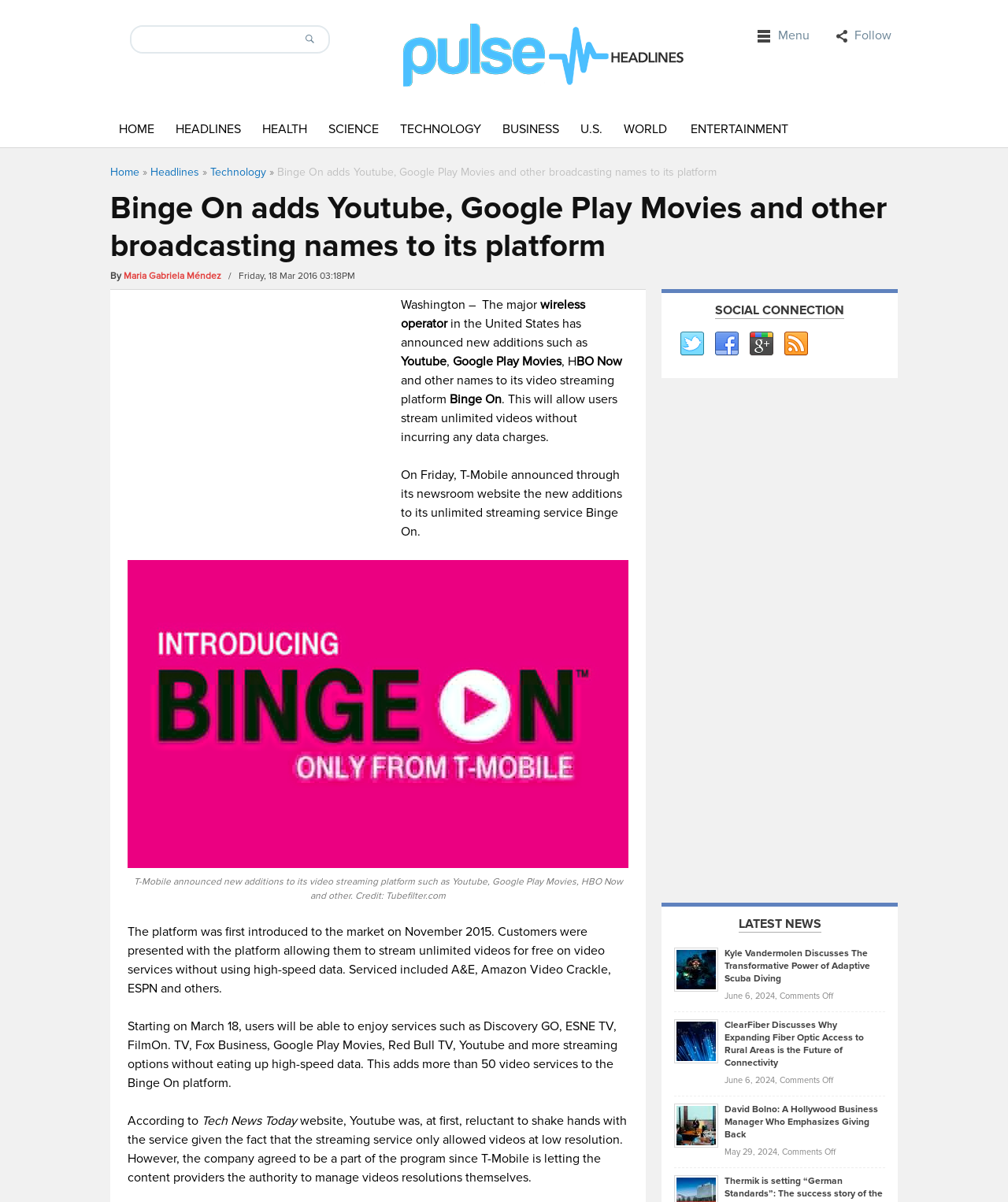How many video services are added to the Binge On platform?
Look at the image and respond to the question as thoroughly as possible.

According to the article, starting on March 18, users will be able to enjoy services such as Discovery GO, ESNE TV, FilmOn. TV, Fox Business, Google Play Movies, Red Bull TV, Youtube and more streaming options without eating up high-speed data, which adds more than 50 video services to the Binge On platform.